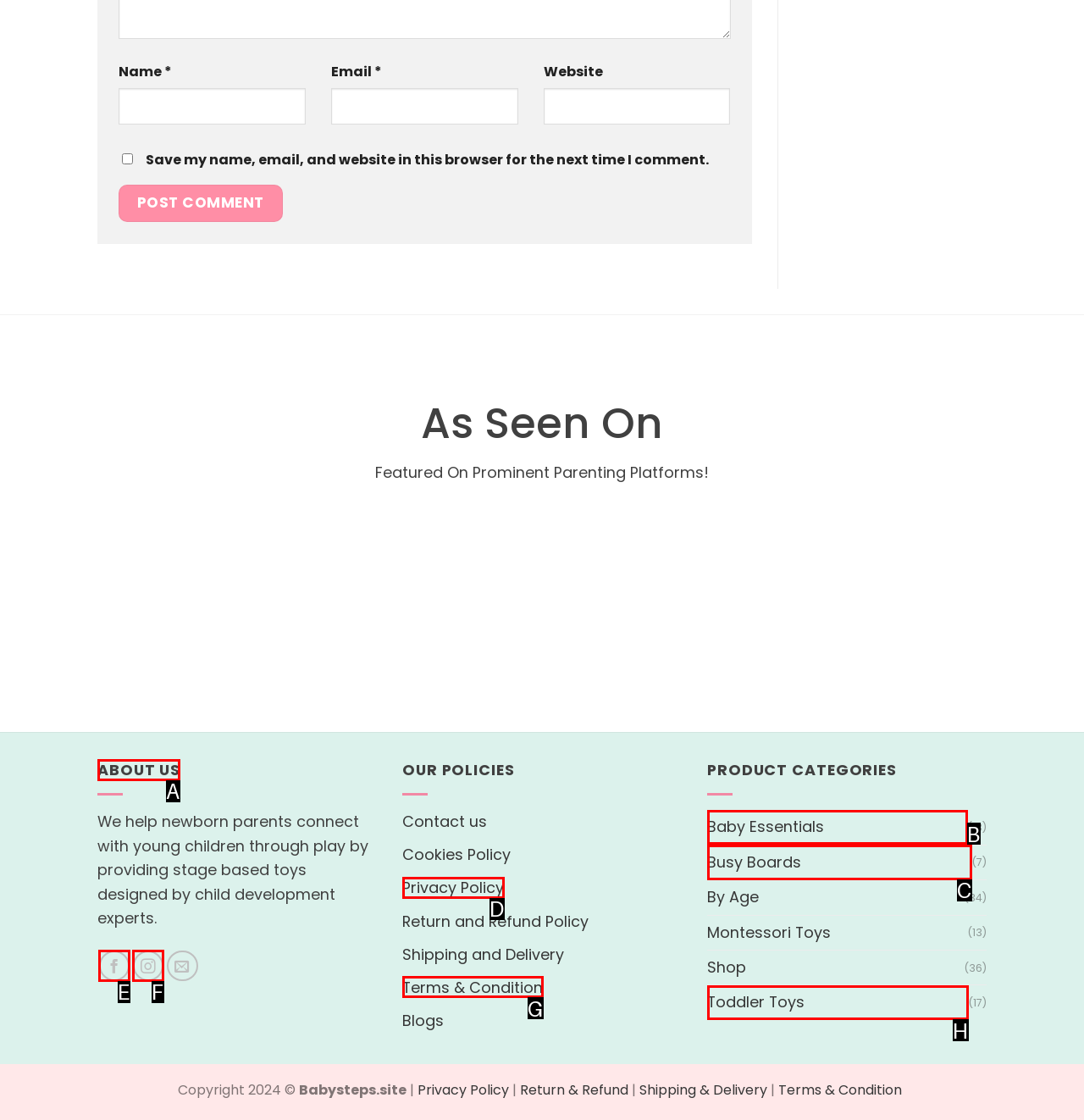Determine the appropriate lettered choice for the task: Click on Compact Computing Power – Unveiling the Portable Personal Computer Revolution. Reply with the correct letter.

None